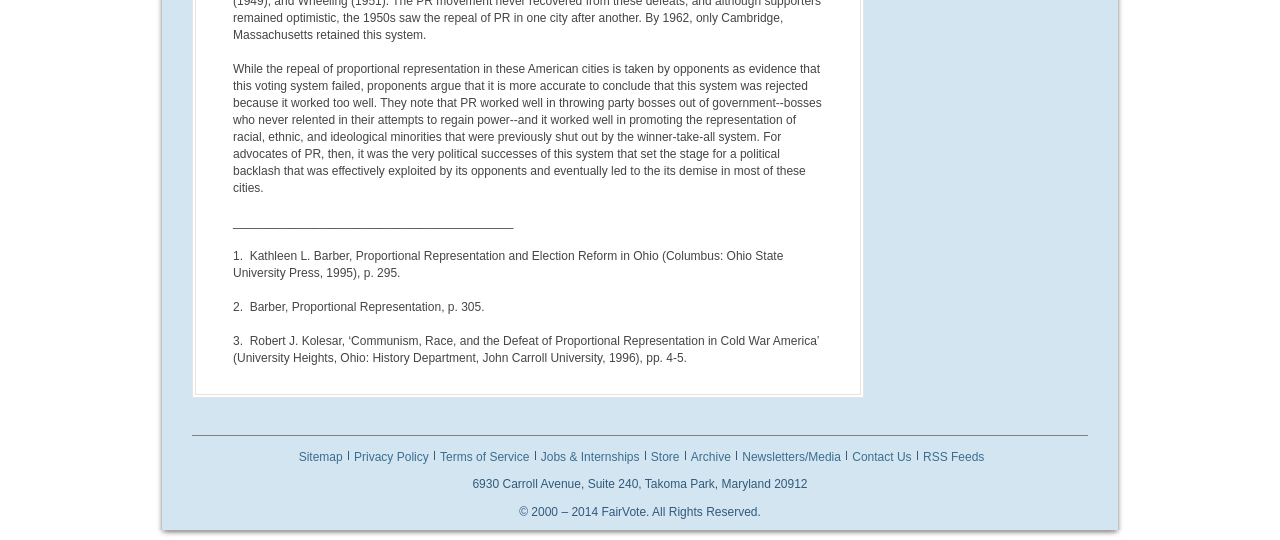Predict the bounding box of the UI element based on this description: "Privacy Policy".

[0.273, 0.831, 0.336, 0.861]